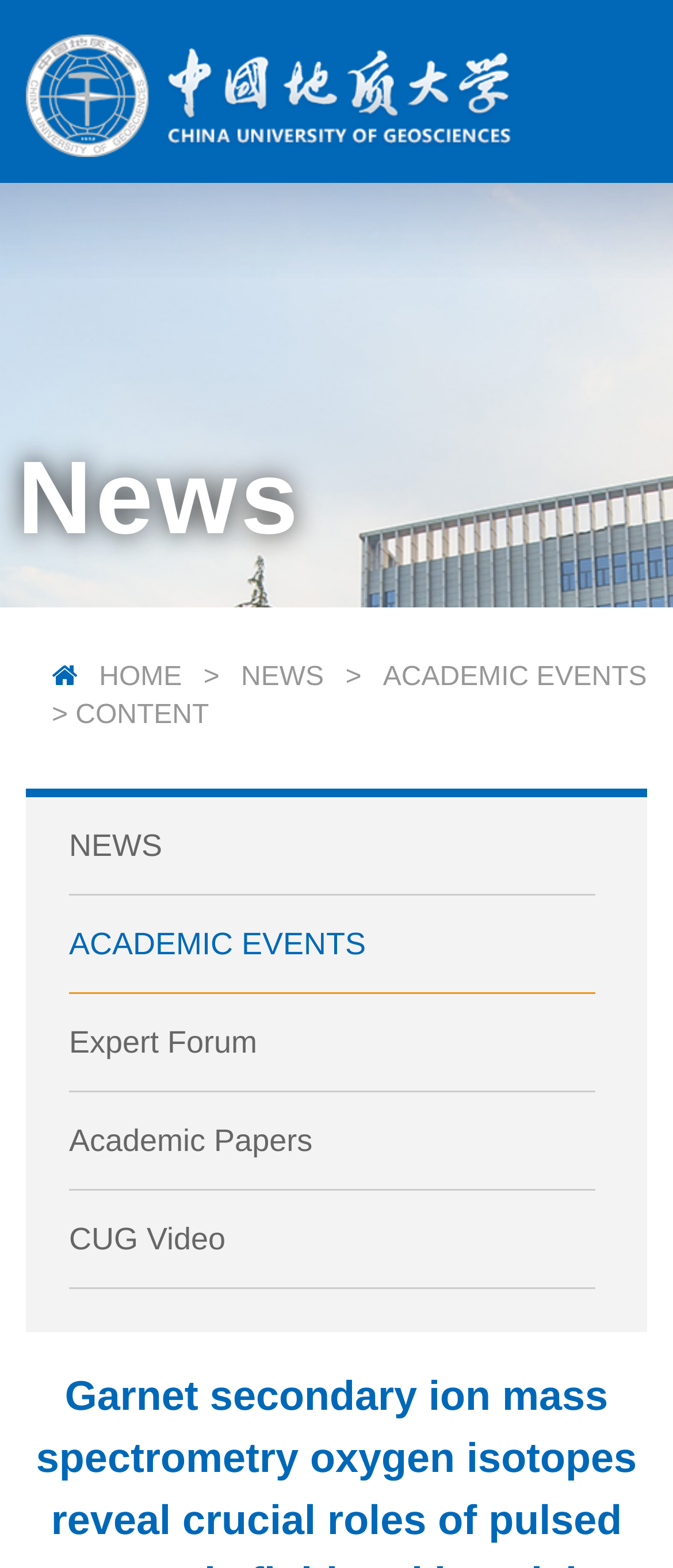Please find the bounding box coordinates of the element's region to be clicked to carry out this instruction: "click on the HOME link".

[0.127, 0.422, 0.291, 0.441]